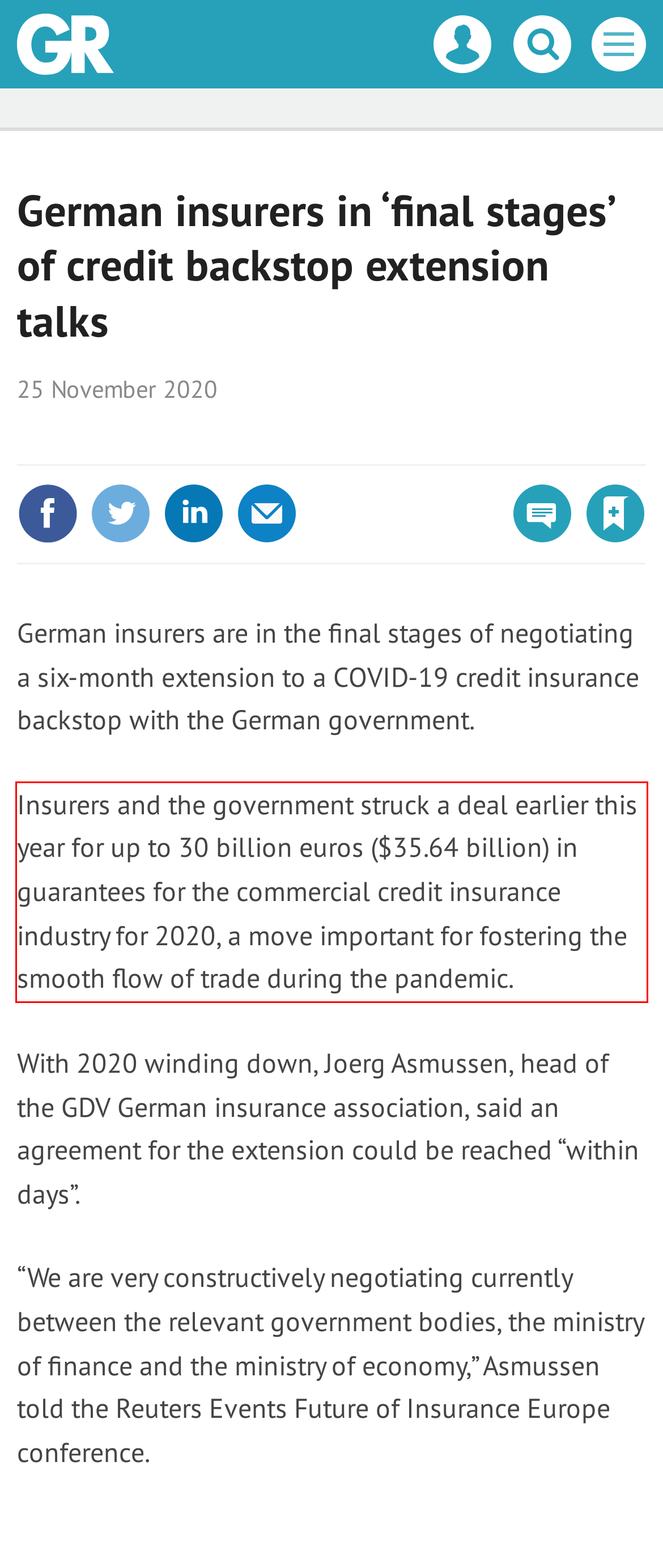The screenshot you have been given contains a UI element surrounded by a red rectangle. Use OCR to read and extract the text inside this red rectangle.

Insurers and the government struck a deal earlier this year for up to 30 billion euros ($35.64 billion) in guarantees for the commercial credit insurance industry for 2020, a move important for fostering the smooth flow of trade during the pandemic.